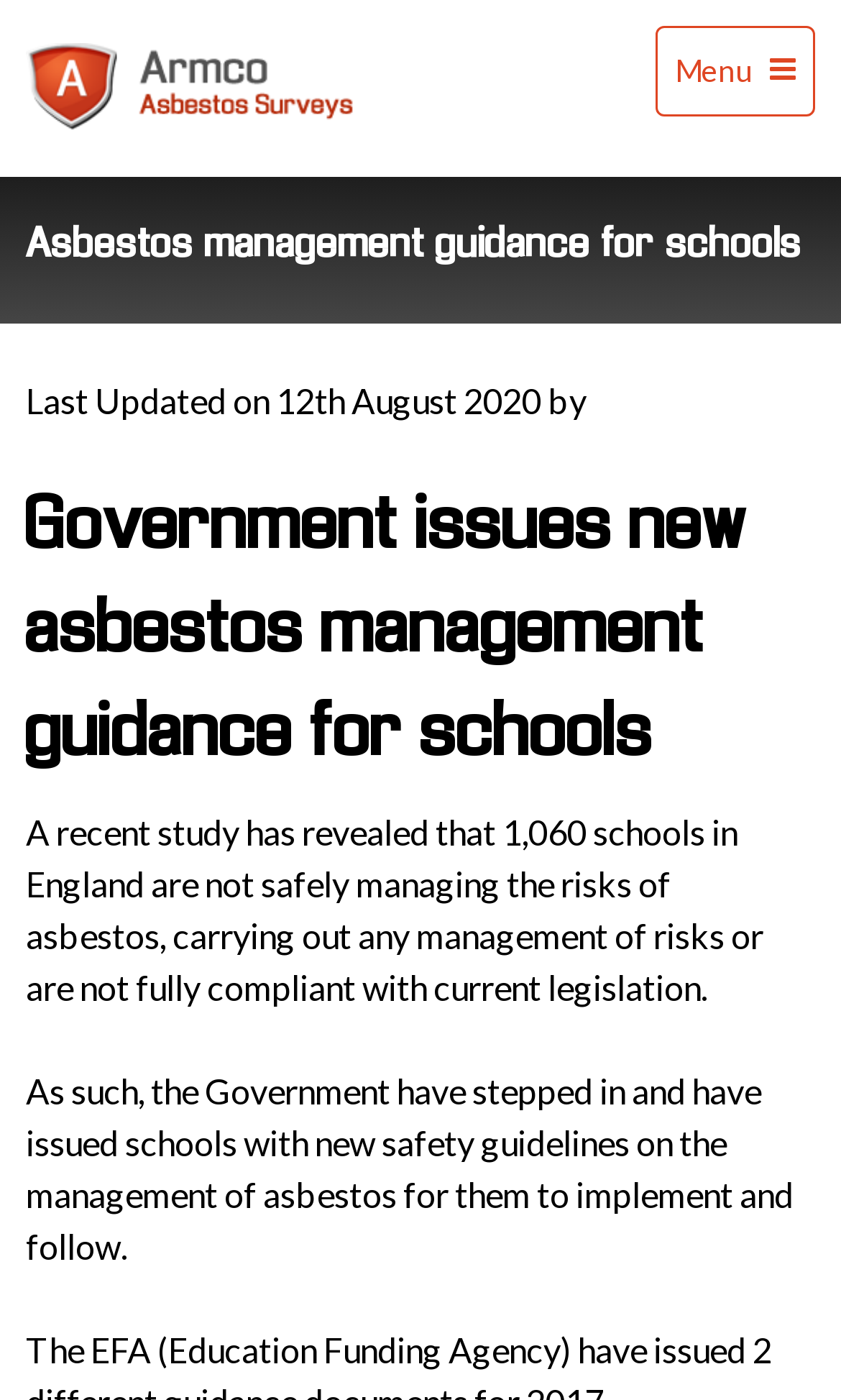Determine the bounding box for the described UI element: "Armco Asbestos Surveys".

[0.031, 0.065, 0.421, 0.1]